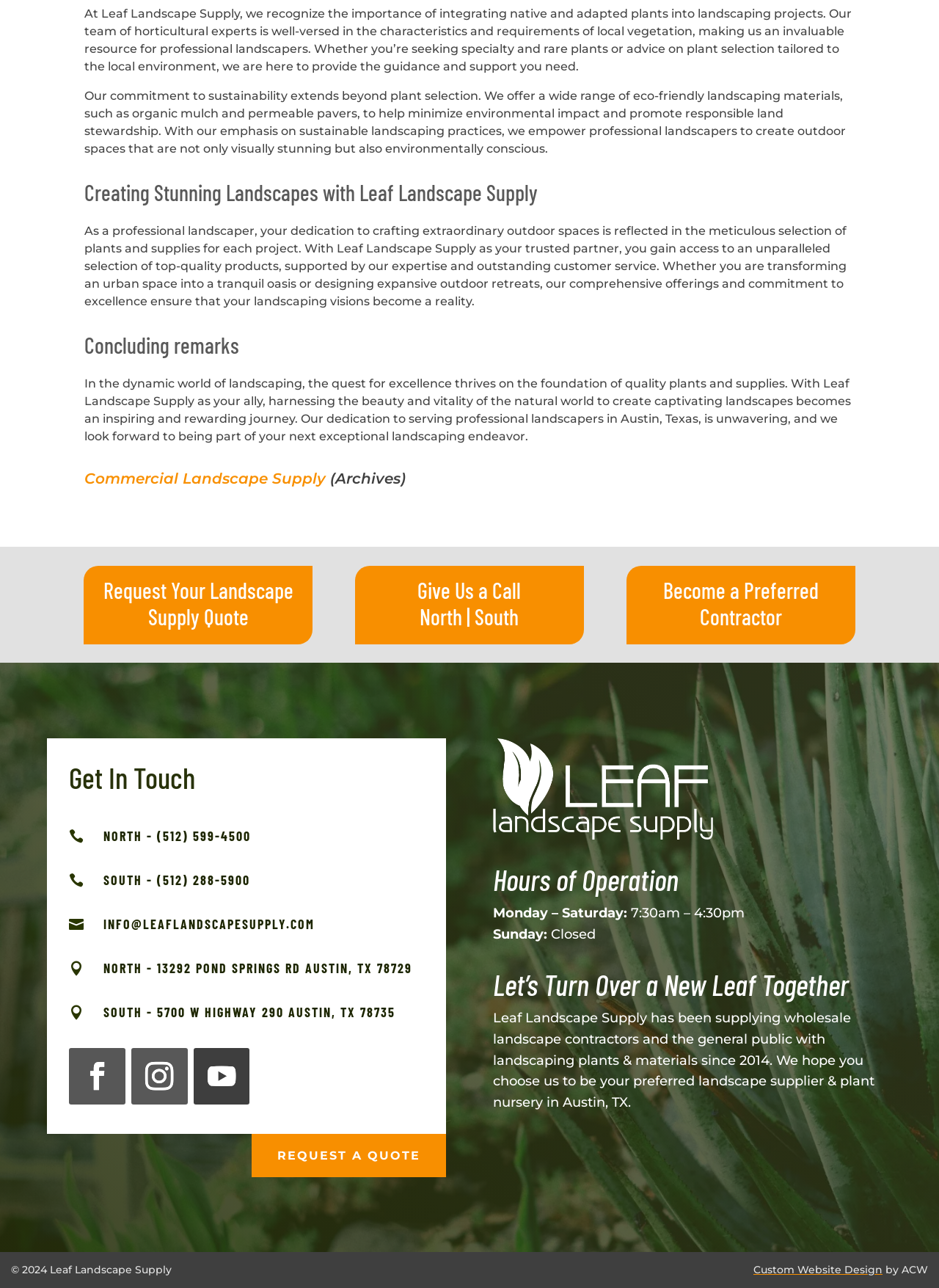Highlight the bounding box coordinates of the element that should be clicked to carry out the following instruction: "Request a landscape supply quote". The coordinates must be given as four float numbers ranging from 0 to 1, i.e., [left, top, right, bottom].

[0.097, 0.448, 0.325, 0.494]